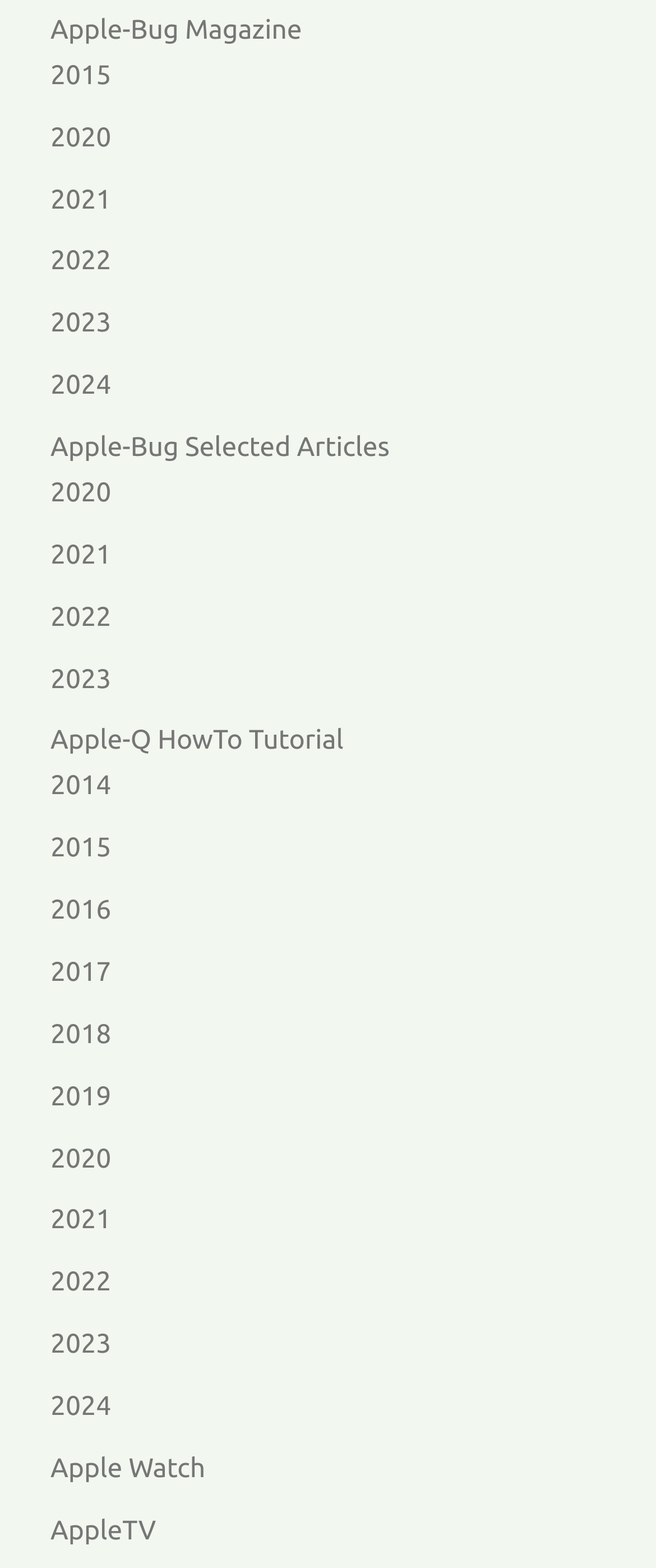Please specify the bounding box coordinates of the element that should be clicked to execute the given instruction: 'Explore Apple Watch'. Ensure the coordinates are four float numbers between 0 and 1, expressed as [left, top, right, bottom].

[0.077, 0.927, 0.313, 0.946]